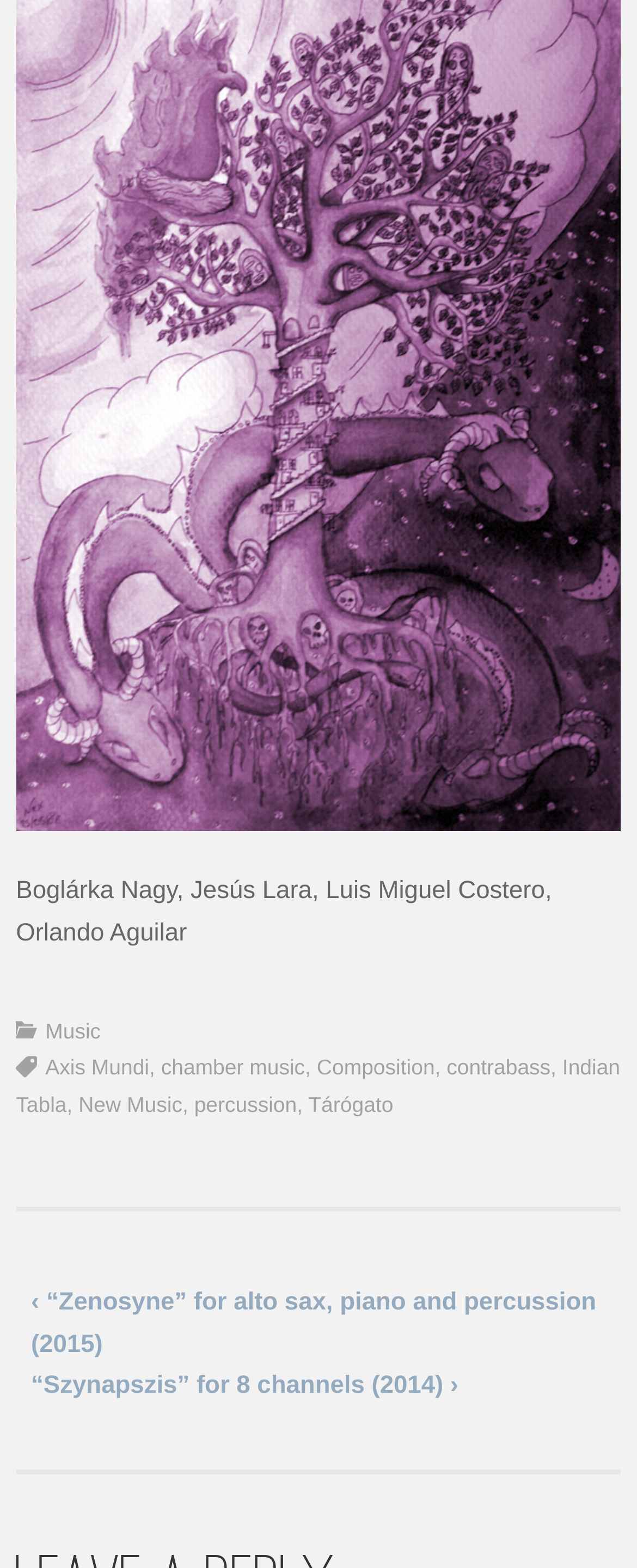Pinpoint the bounding box coordinates of the element you need to click to execute the following instruction: "Visit the 'Composition' page". The bounding box should be represented by four float numbers between 0 and 1, in the format [left, top, right, bottom].

[0.497, 0.673, 0.683, 0.689]